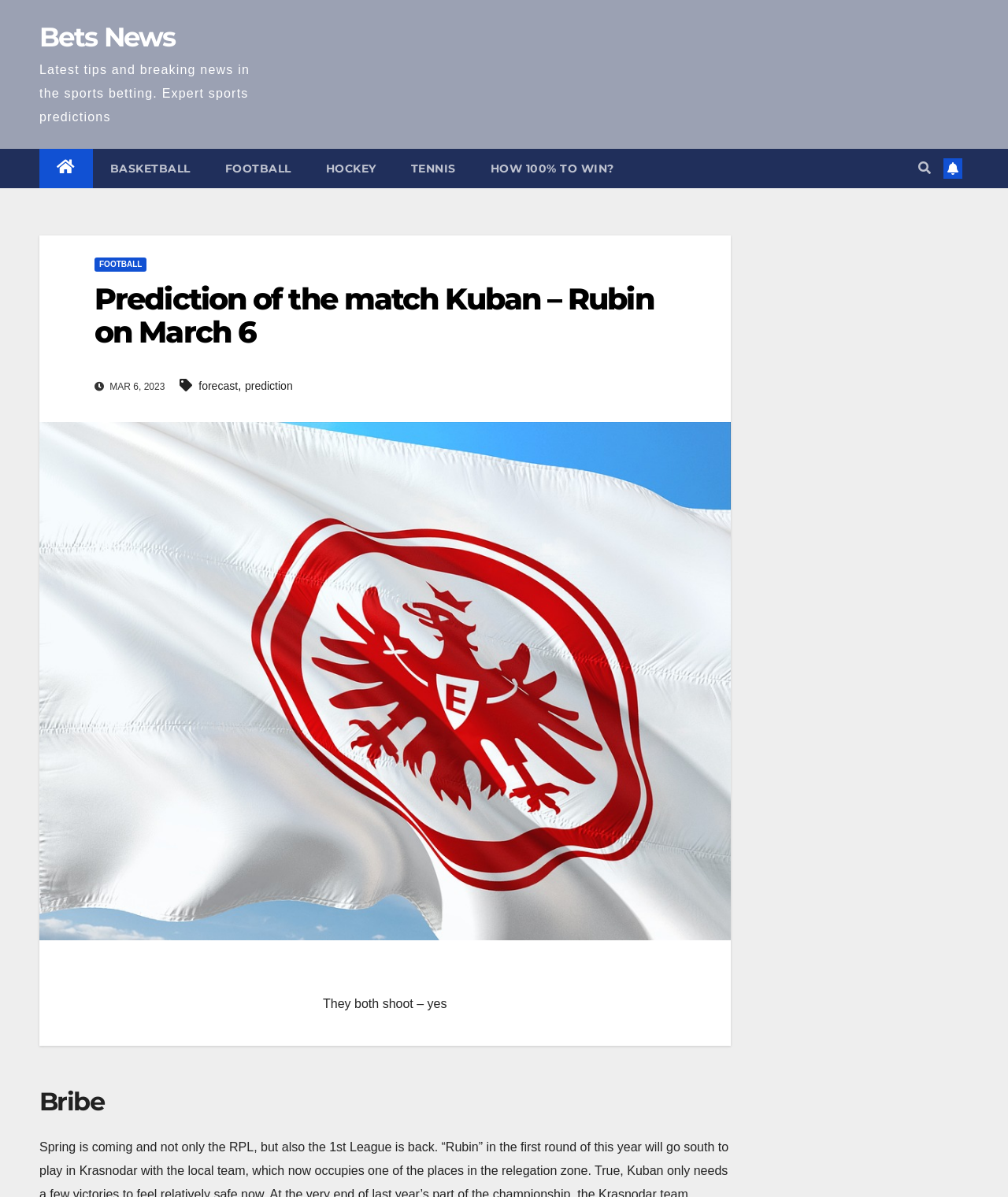Please specify the bounding box coordinates of the clickable region necessary for completing the following instruction: "Click on FOOTBALL". The coordinates must consist of four float numbers between 0 and 1, i.e., [left, top, right, bottom].

[0.206, 0.124, 0.306, 0.157]